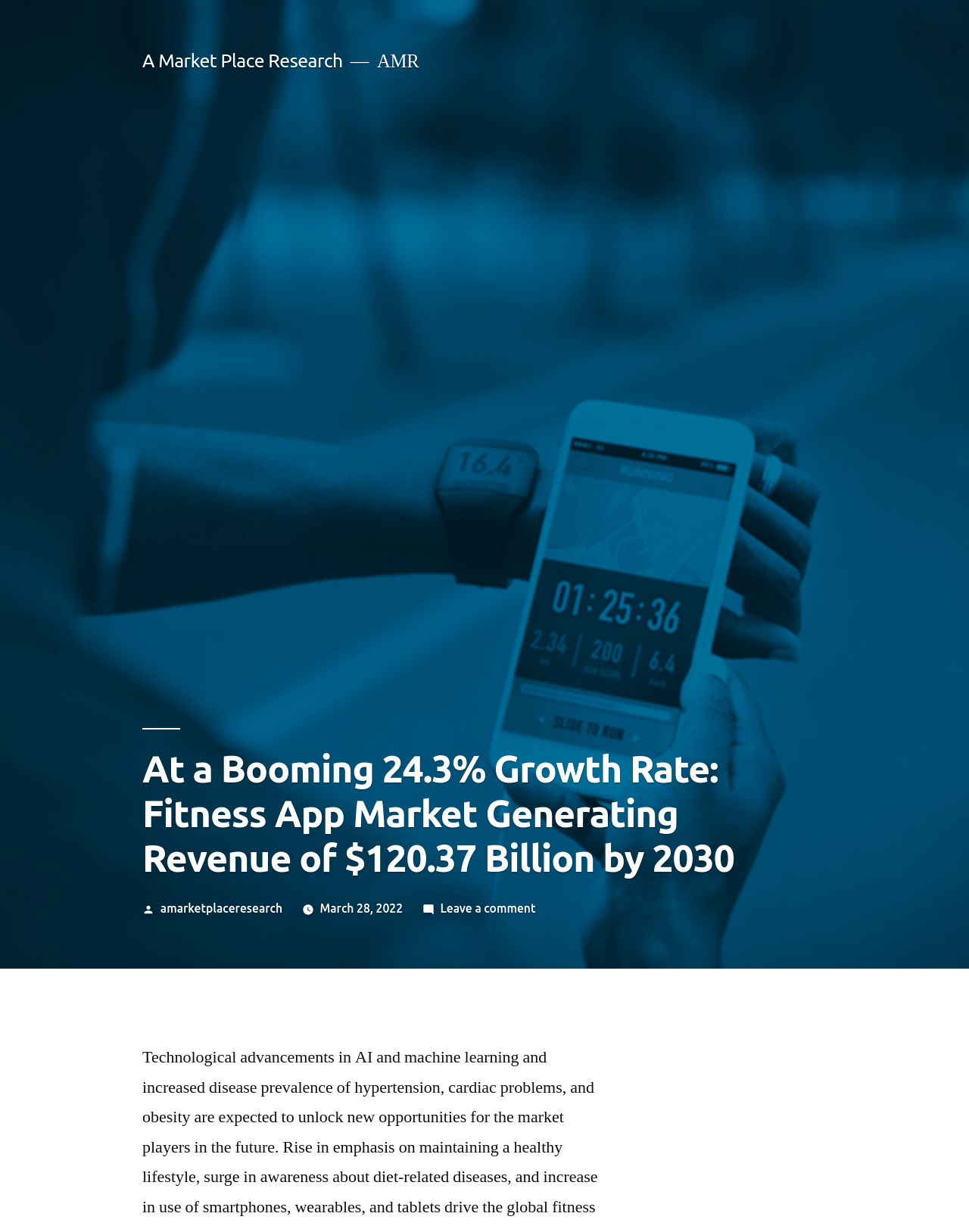What is the topic of the article?
Please use the image to provide a one-word or short phrase answer.

Fitness App Market